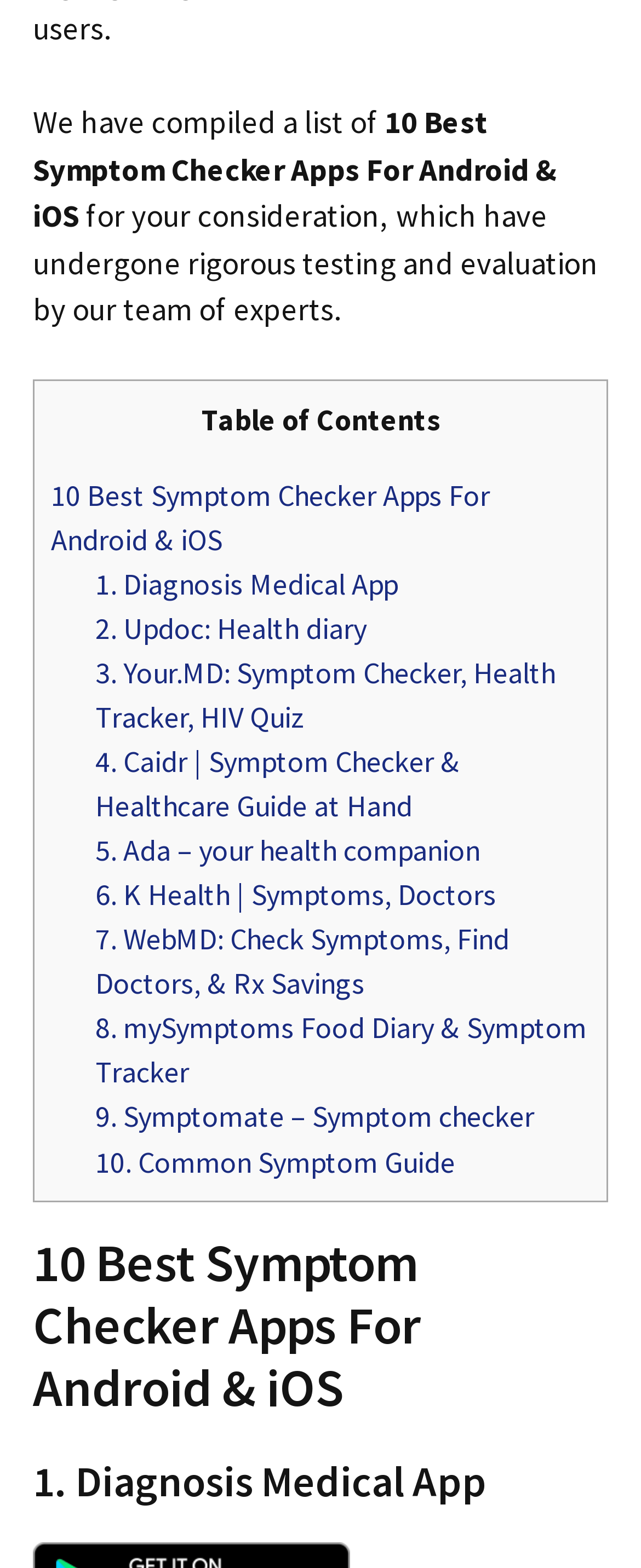Please identify the bounding box coordinates of the element's region that should be clicked to execute the following instruction: "View the table of contents". The bounding box coordinates must be four float numbers between 0 and 1, i.e., [left, top, right, bottom].

[0.314, 0.256, 0.686, 0.28]